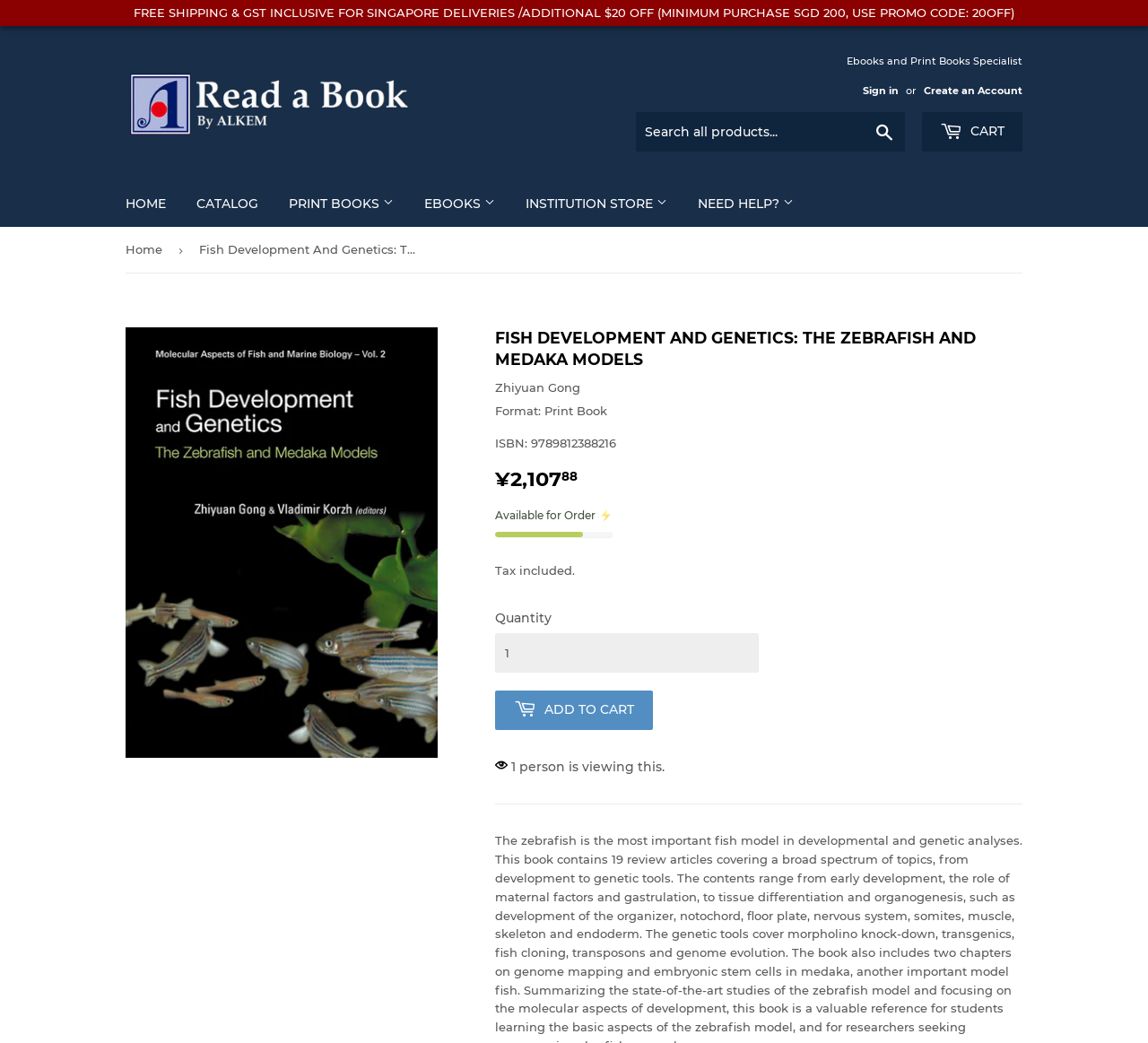Kindly determine the bounding box coordinates of the area that needs to be clicked to fulfill this instruction: "Add to cart".

[0.431, 0.662, 0.569, 0.7]